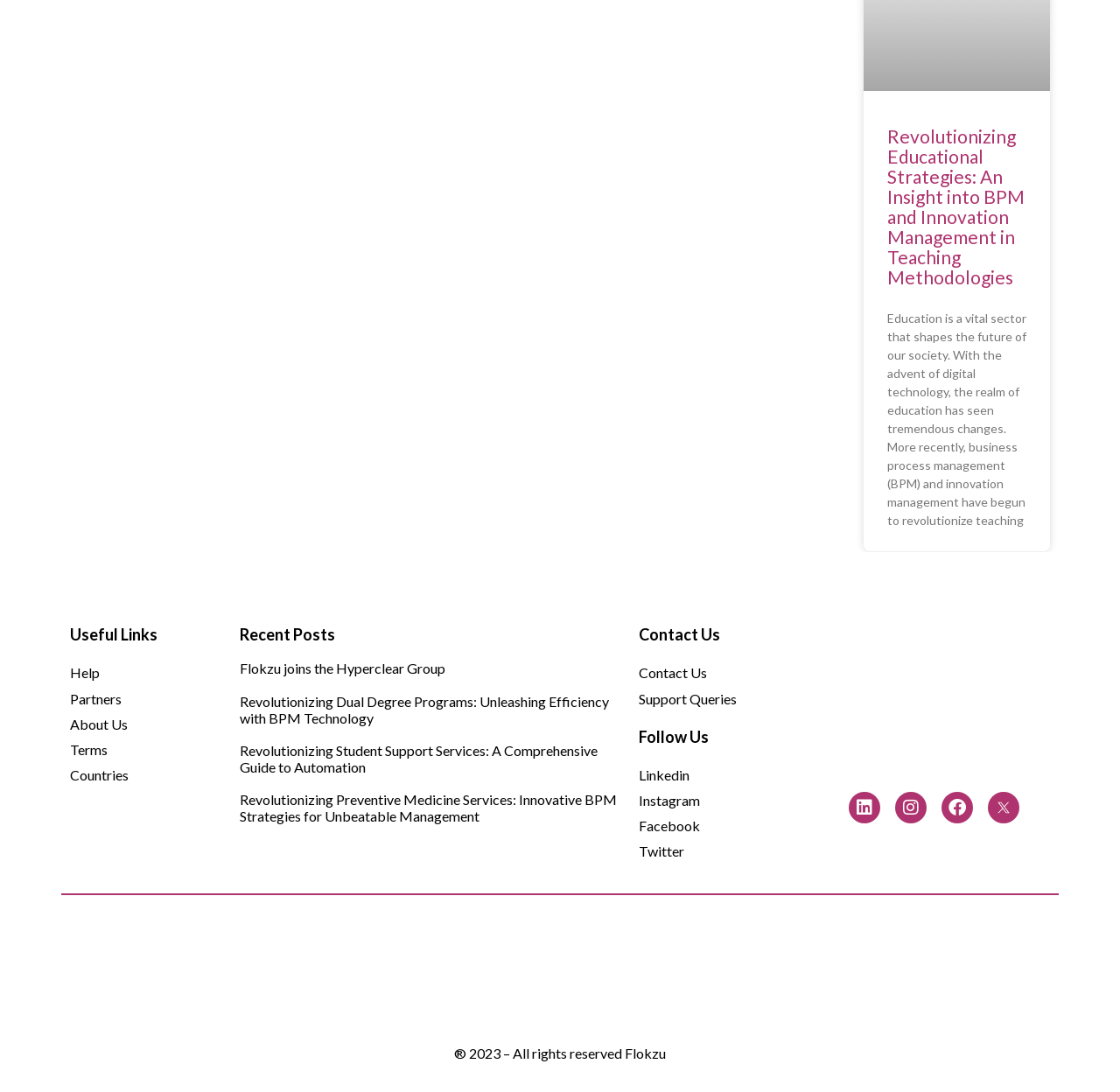Identify the bounding box coordinates of the HTML element based on this description: "Flokzu joins the Hyperclear Group".

[0.214, 0.604, 0.397, 0.62]